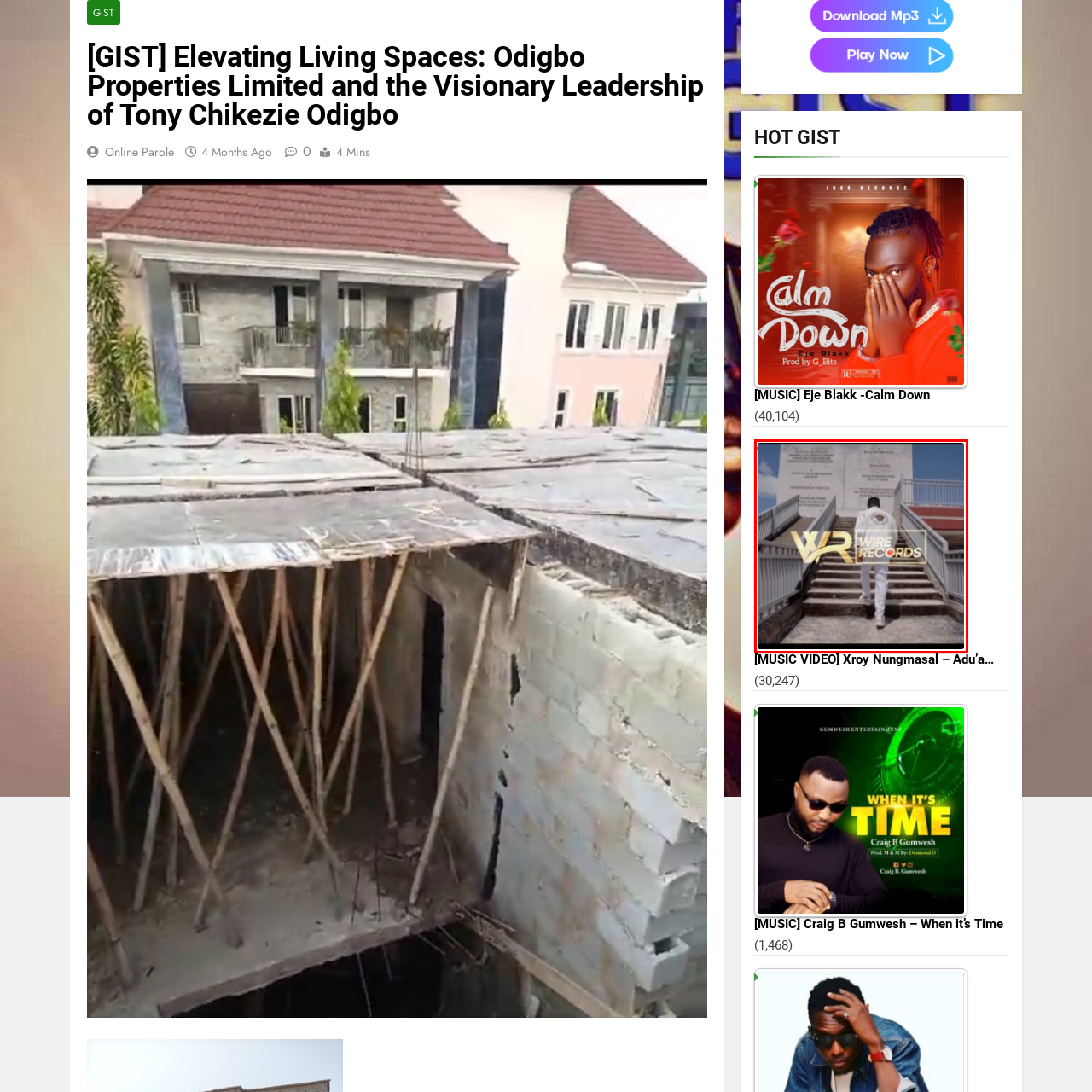What is the dominant color of the person's outfit?
Check the image enclosed by the red bounding box and give your answer in one word or a short phrase.

White